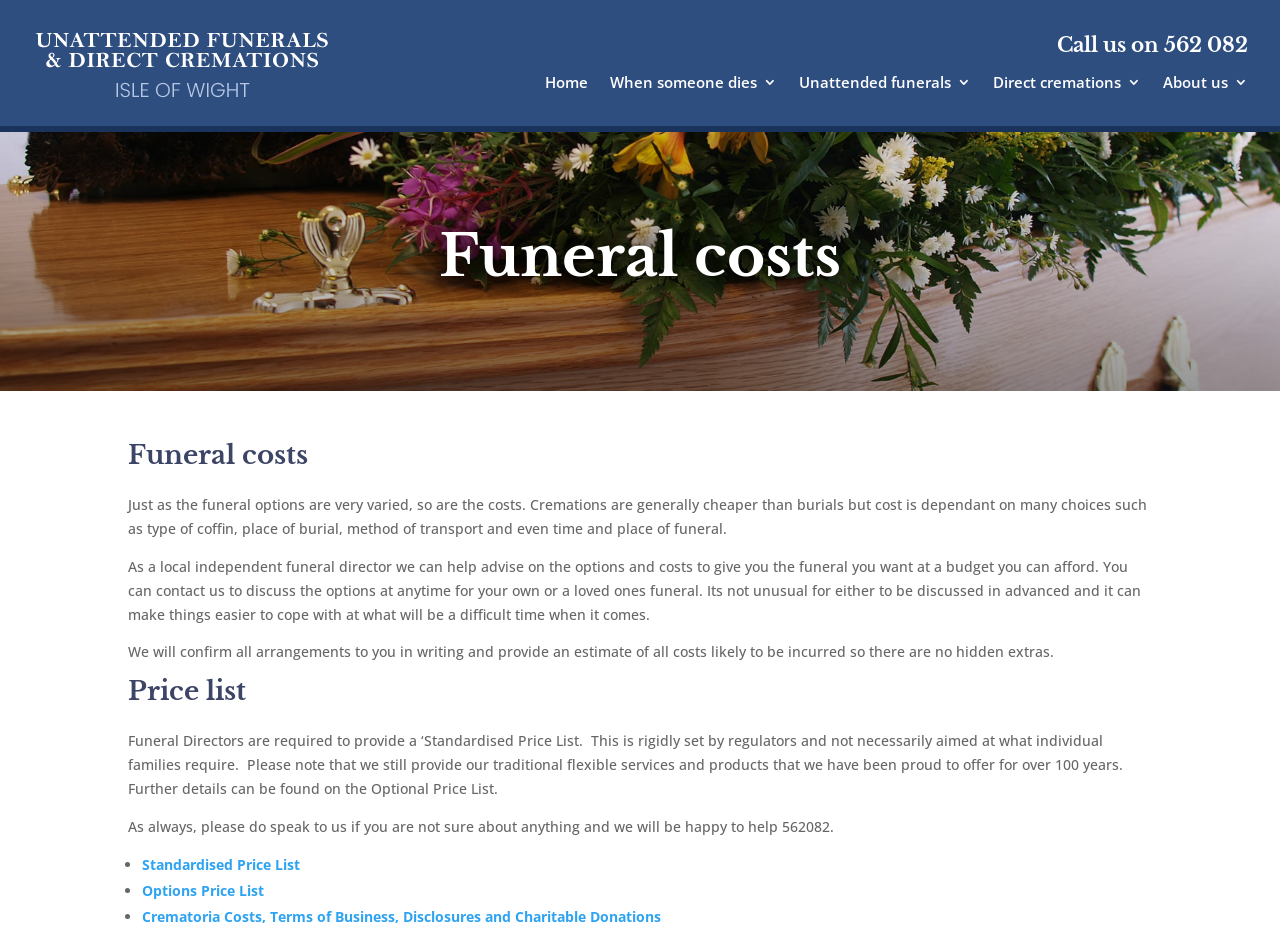What is the purpose of the 'Standardised Price List'?
Give a detailed explanation using the information visible in the image.

The webpage explains that the 'Standardised Price List' is rigidly set by regulators, but it may not be aimed at what individual families require, and that the funeral directors still provide their traditional flexible services and products.